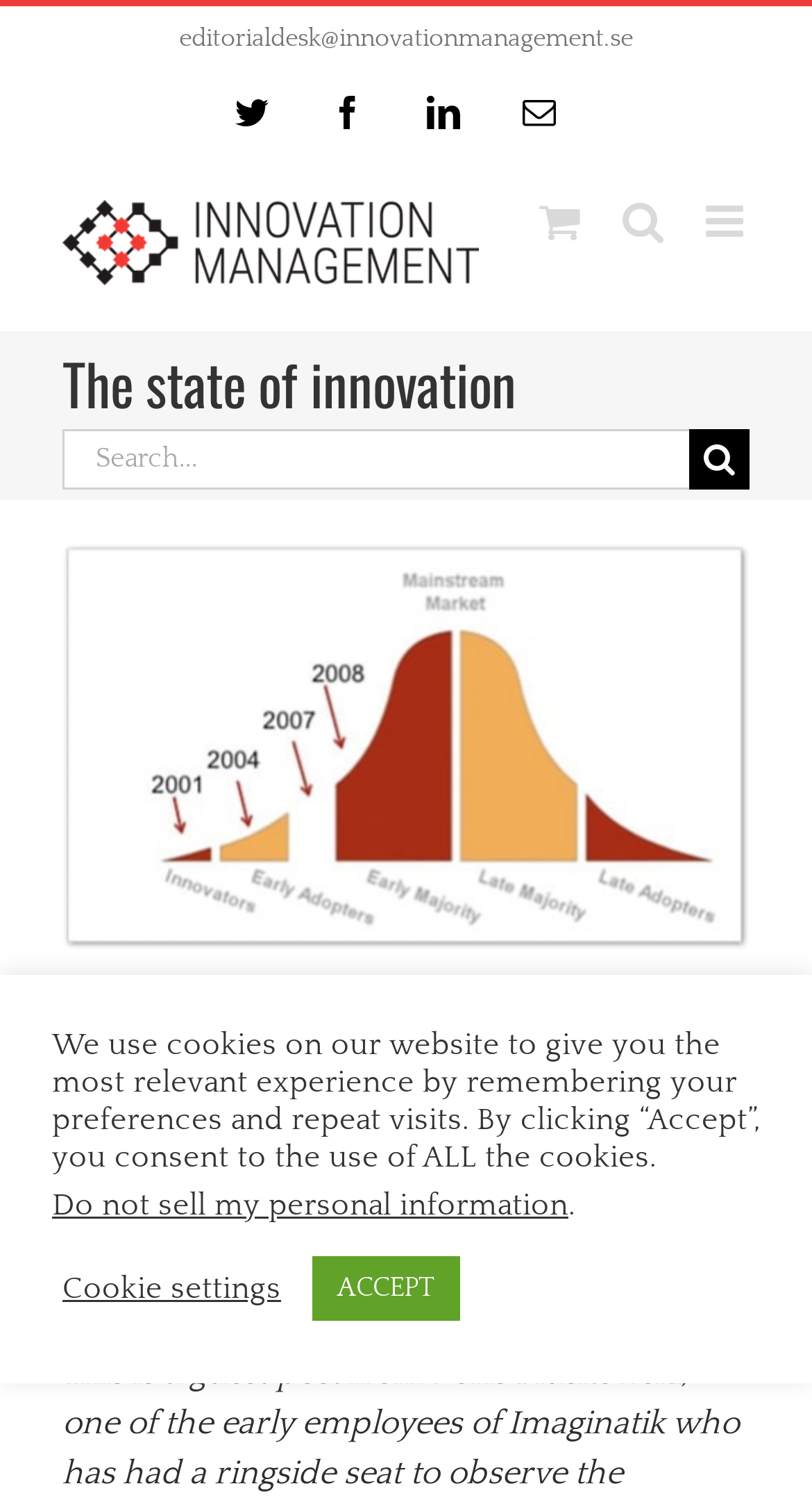Locate the bounding box coordinates of the clickable area to execute the instruction: "Read the article by Boris Pluskowski". Provide the coordinates as four float numbers between 0 and 1, represented as [left, top, right, bottom].

[0.131, 0.684, 0.385, 0.718]